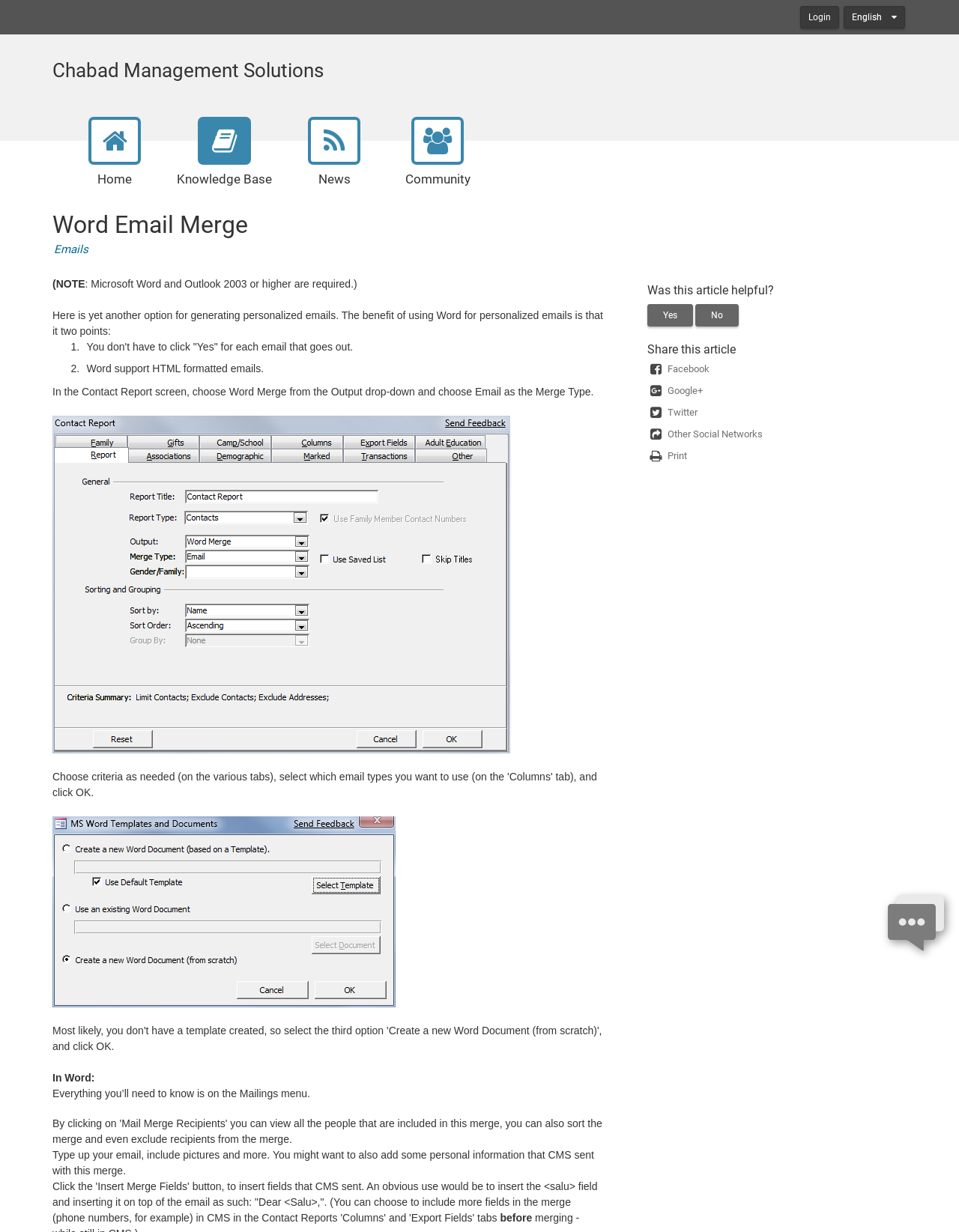How many benefits of using Word for personalized emails are mentioned?
Answer with a single word or phrase by referring to the visual content.

2